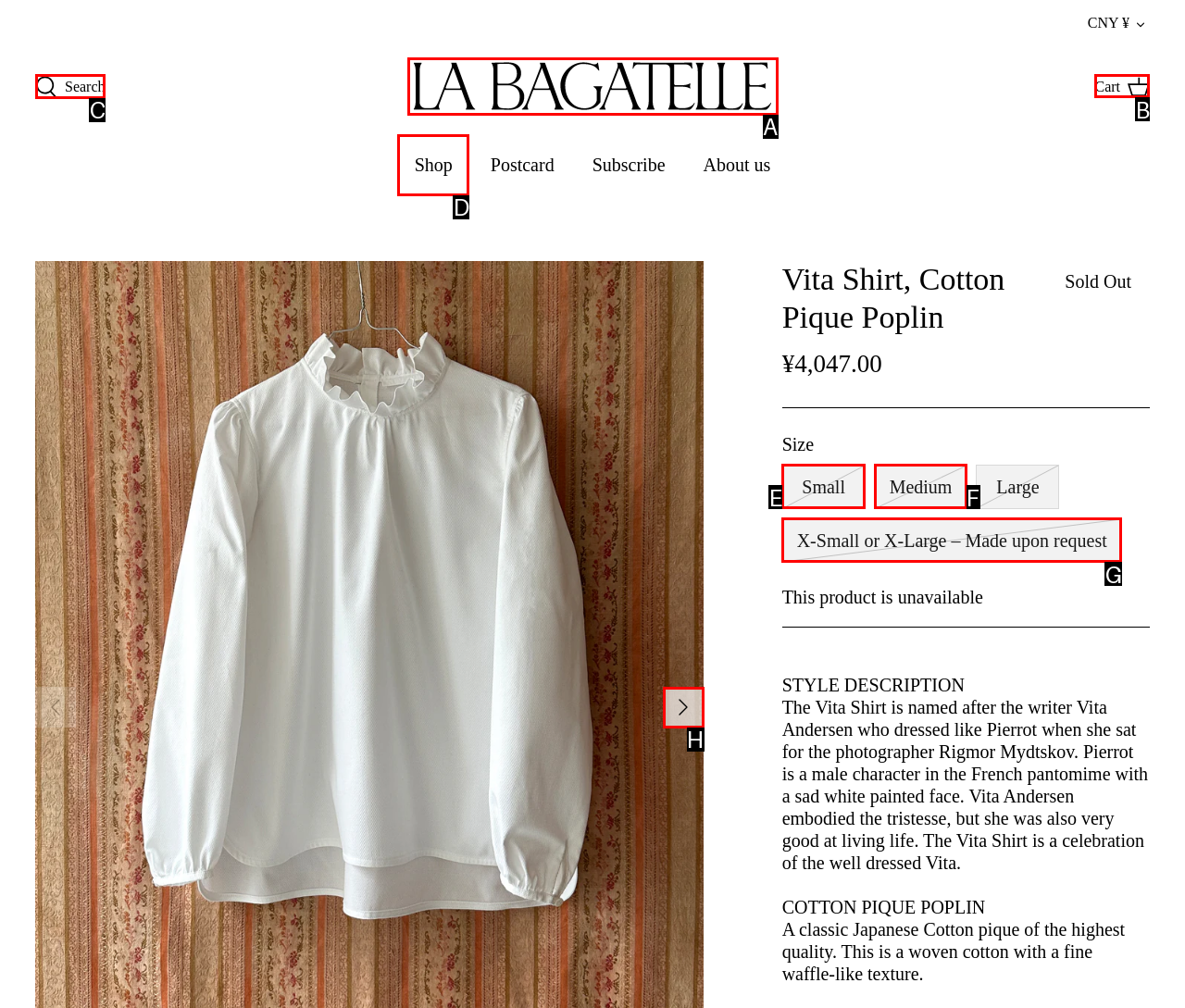Which option should be clicked to execute the task: View cart?
Reply with the letter of the chosen option.

B